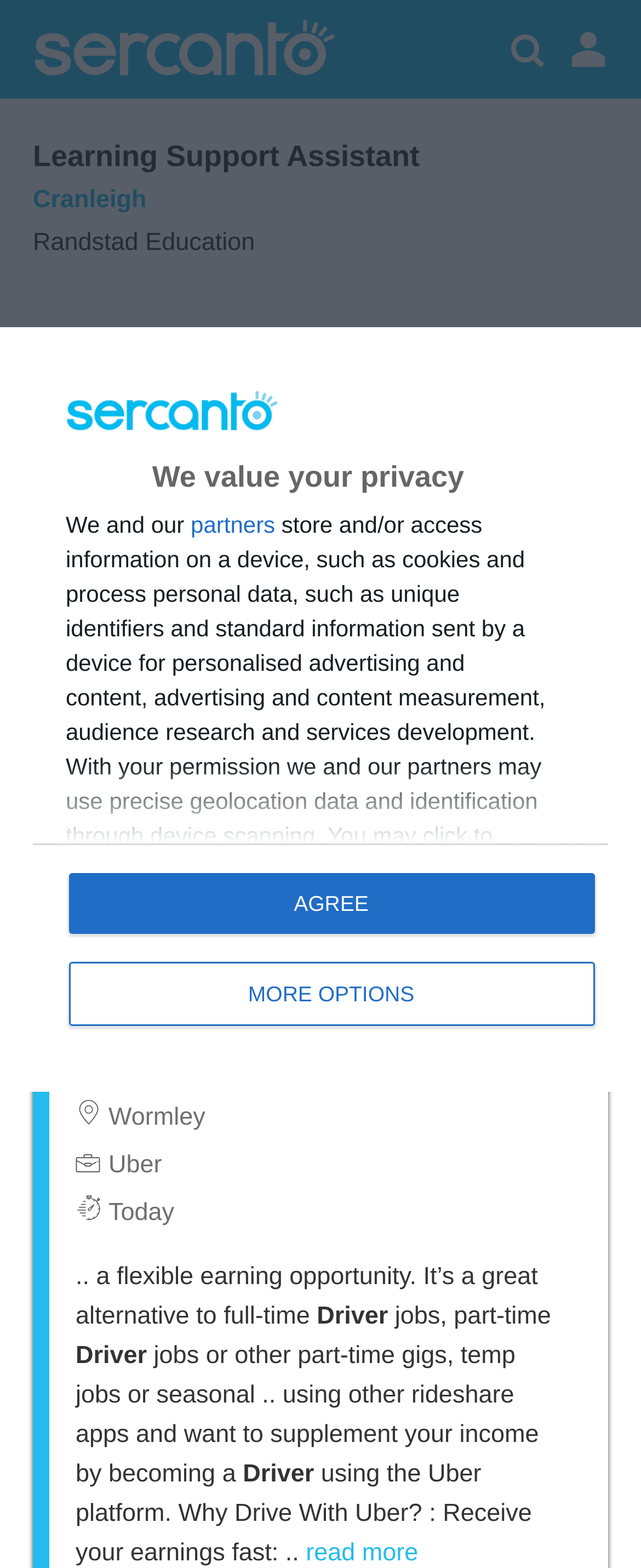What is the name of the company posting the job?
Examine the image and provide an in-depth answer to the question.

I identified the company name by reading the static text element 'Randstad Education' which is located below the location of the school, indicating that it is the company posting the job opportunity.